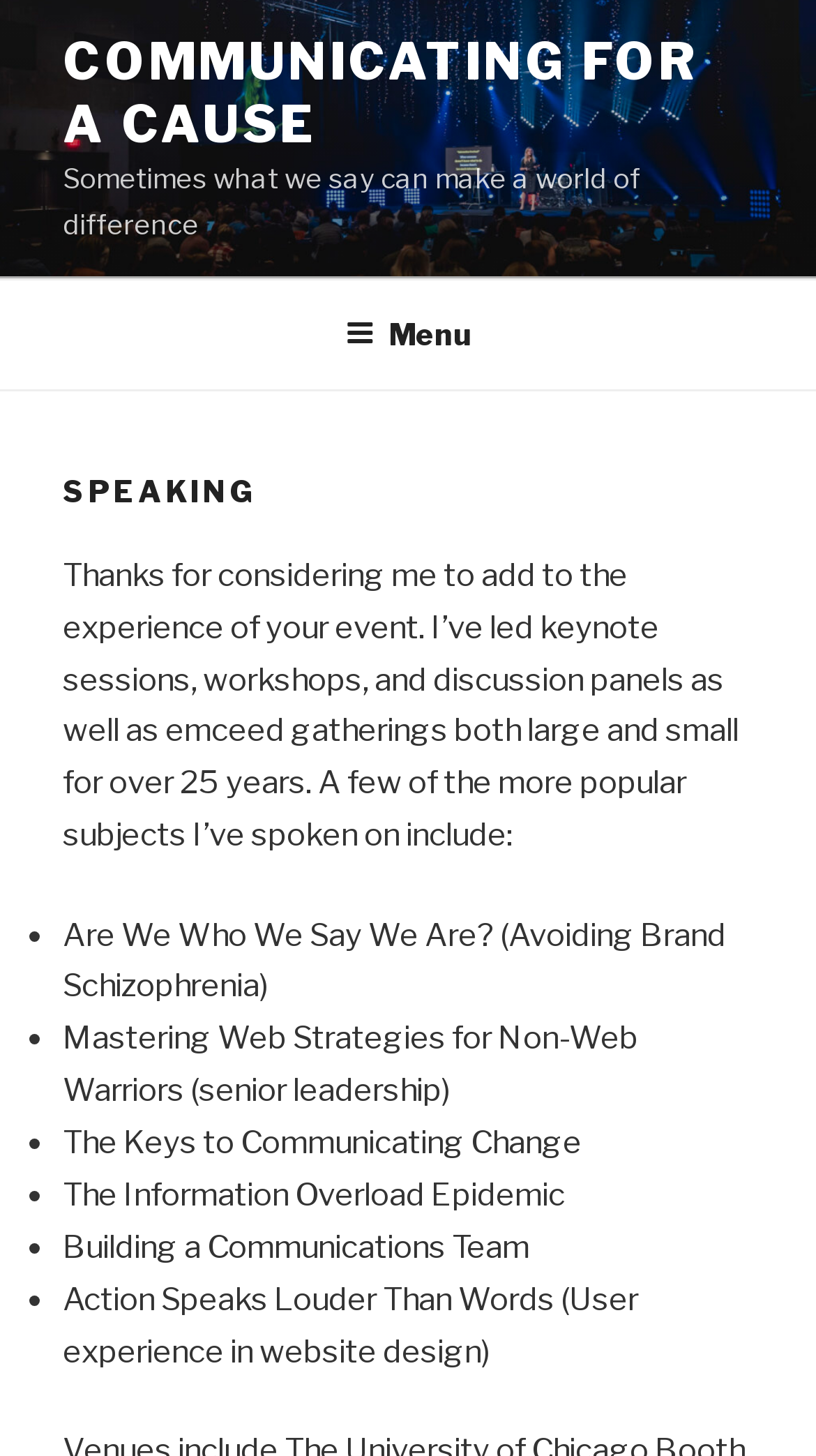How long has the speaker been speaking?
Using the image as a reference, answer the question in detail.

The webpage states that the speaker has been leading keynote sessions, workshops, and discussion panels 'for over 25 years', indicating the speaker's level of experience in the field.